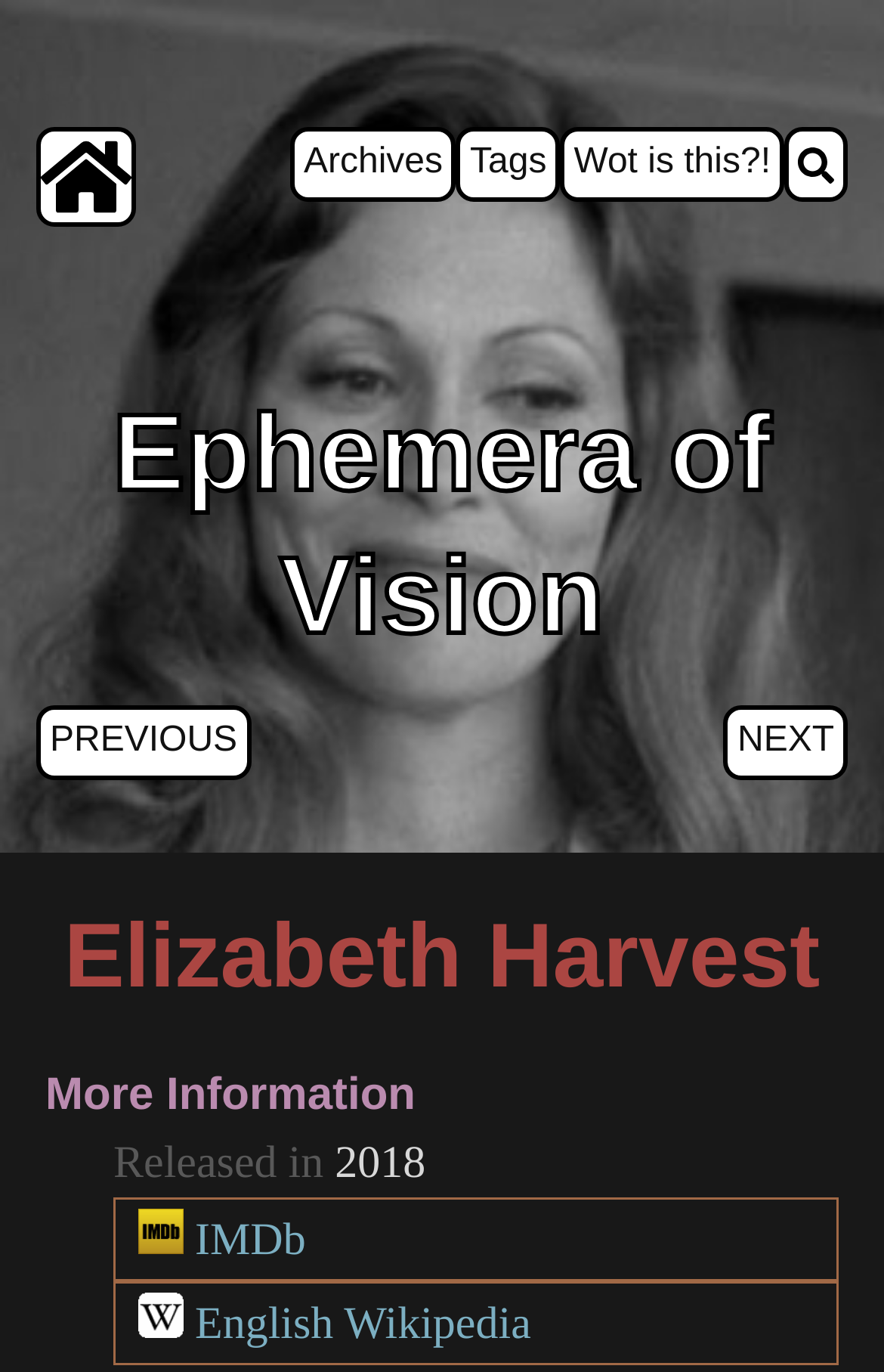Identify the main heading of the webpage and provide its text content.

Ephemera of Vision